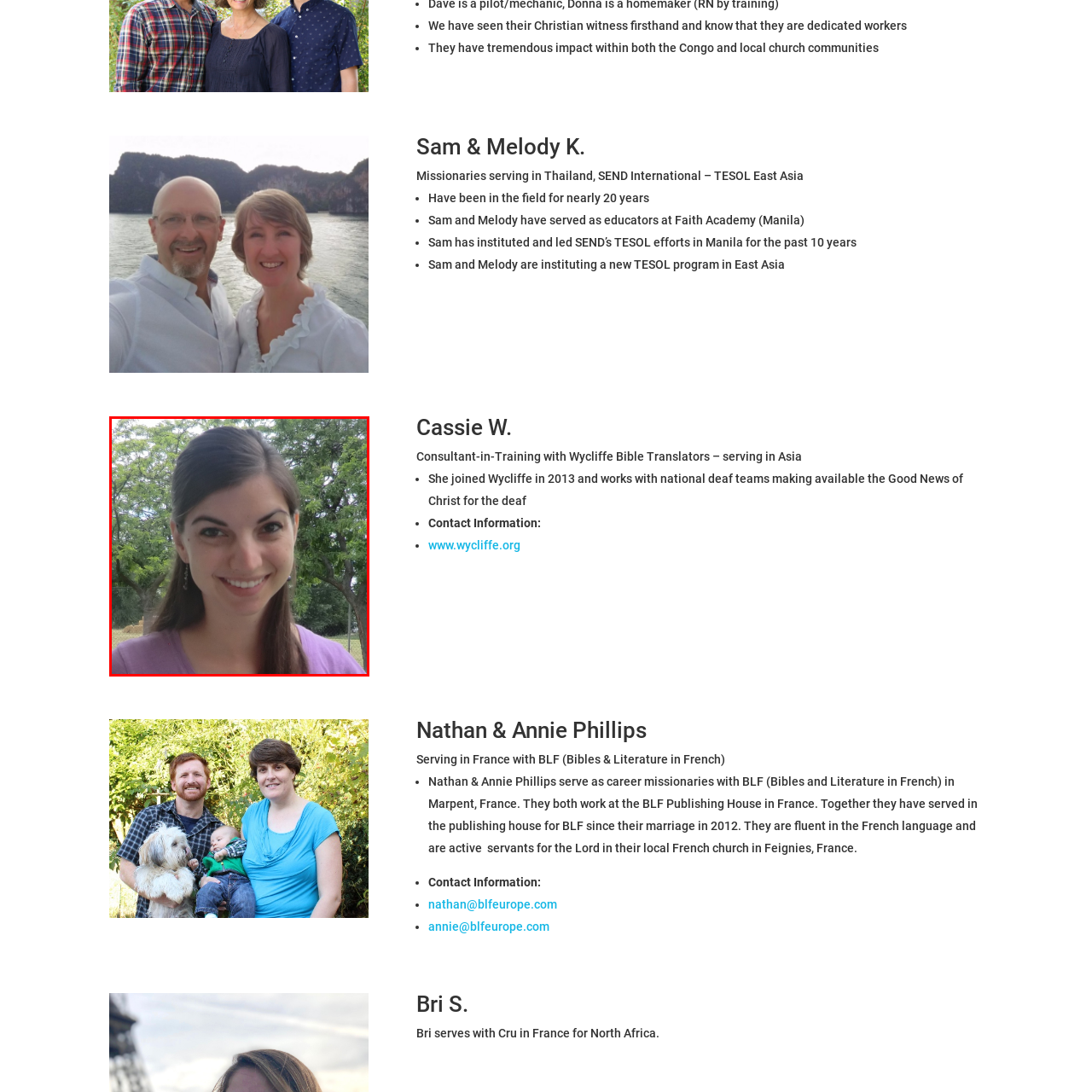Where is Cassie W. serving?
Examine the image within the red bounding box and provide a comprehensive answer to the question.

According to the caption, Cassie W. has been serving in Asia since joining Wycliffe Bible Translators in 2013, which implies that her current location is Asia.